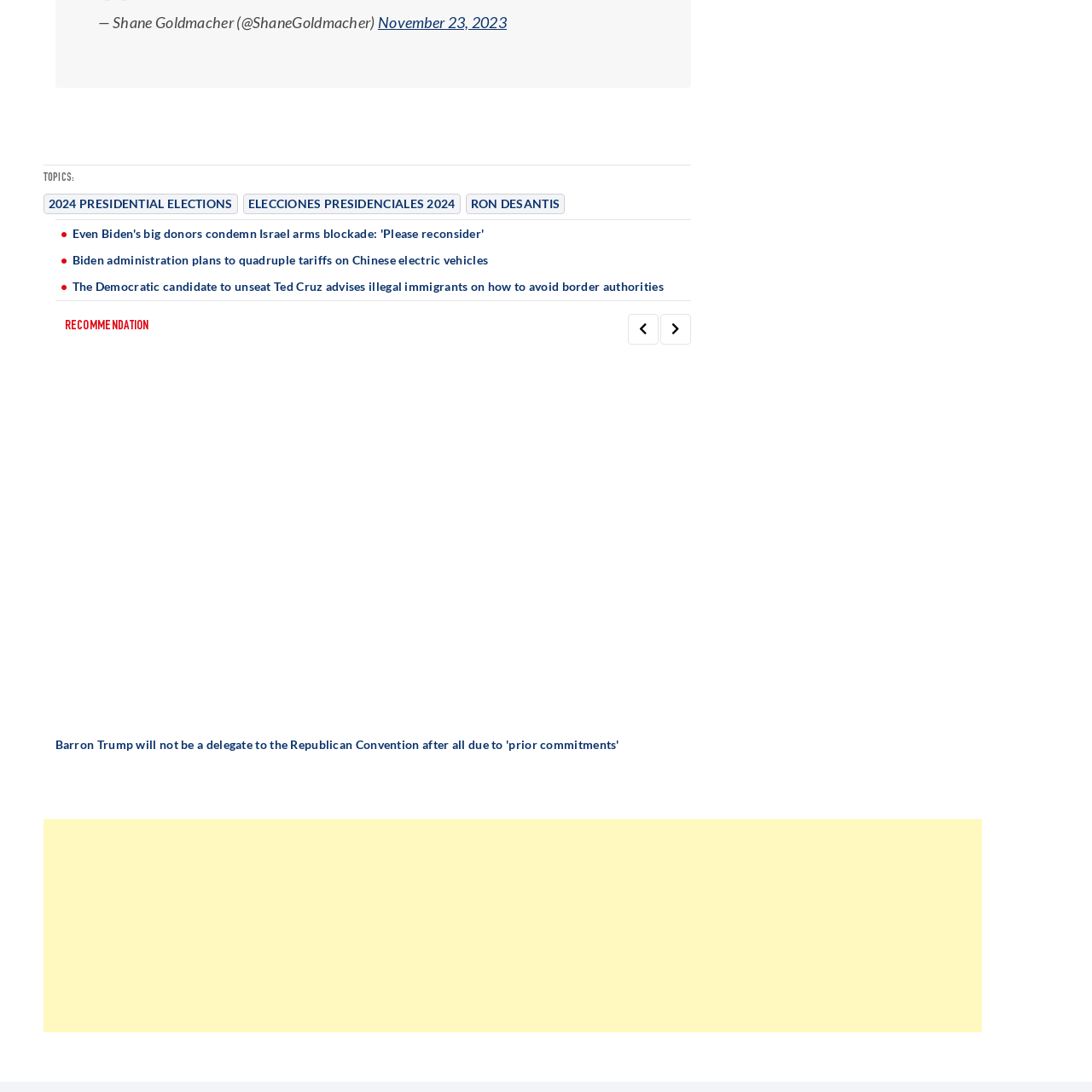Thoroughly describe the contents of the picture within the red frame.

The image features Barron Trump, identified in a news context, potentially related to the upcoming Republican Convention. The accompanying article indicates that he will not serve as a delegate due to "prior commitments." This detail reflects the evolving dynamics within political families in relation to ongoing electoral events, notably the 2024 Presidential Elections. The discourse surrounding his involvement, or lack thereof, highlights the intersection of personal commitments and public service within political narratives.